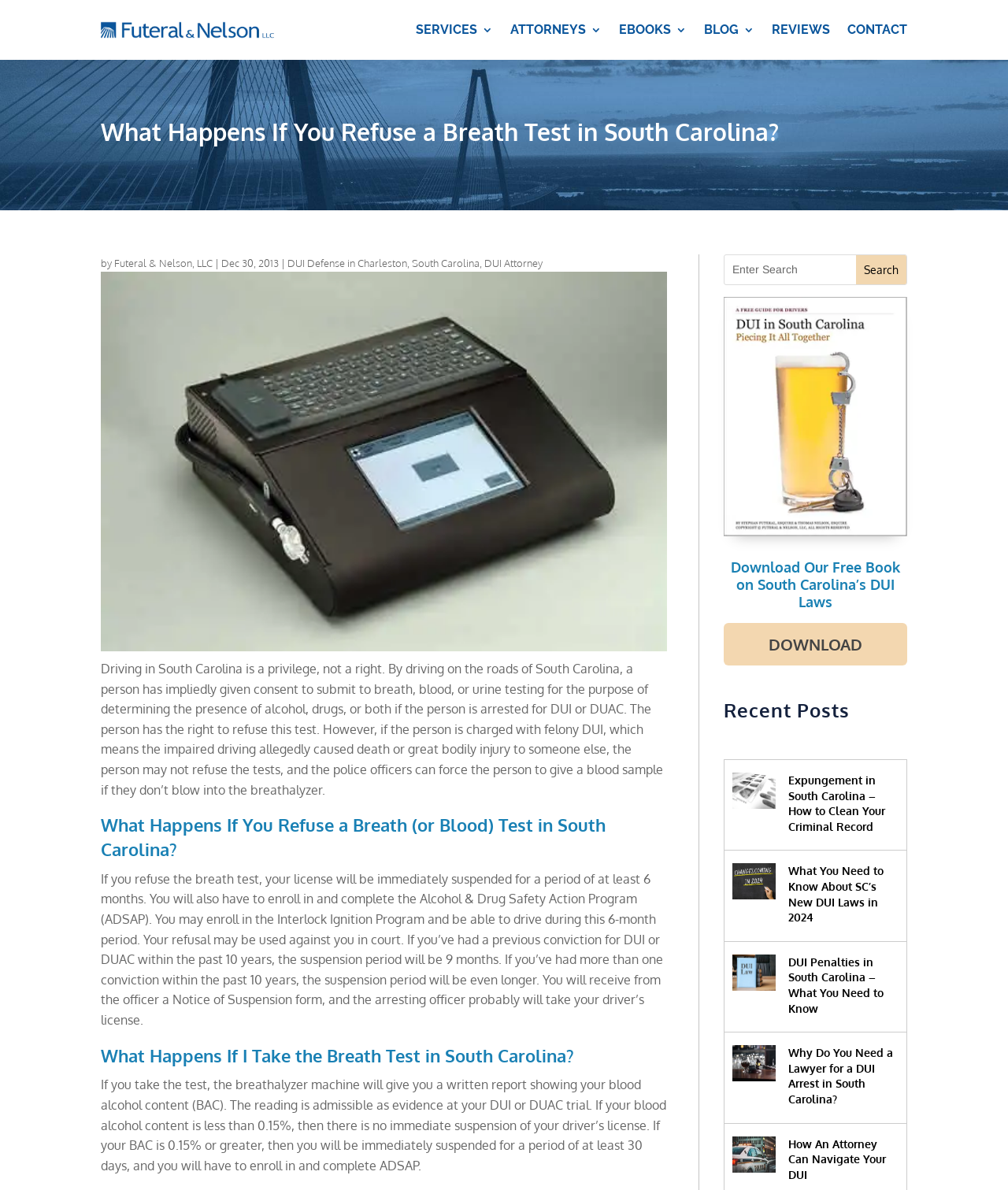Please provide a one-word or short phrase answer to the question:
What is the name of the law firm?

Futeral & Nelson, LLC